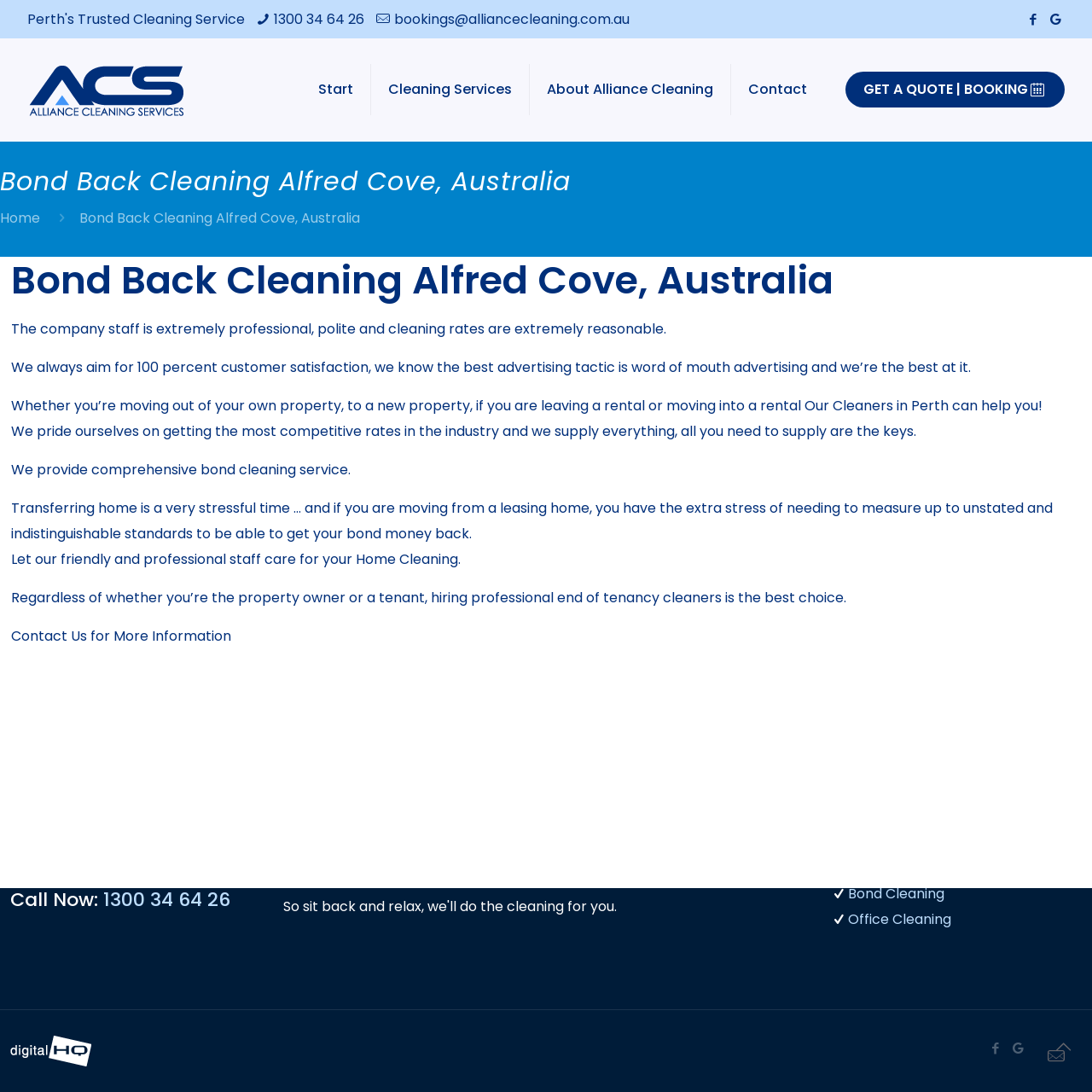What is the email address to book a cleaning service?
Please give a well-detailed answer to the question.

I found the email address by looking at the contact details section, where there is a link with the text 'bookings@alliancecleaning.com.au'.